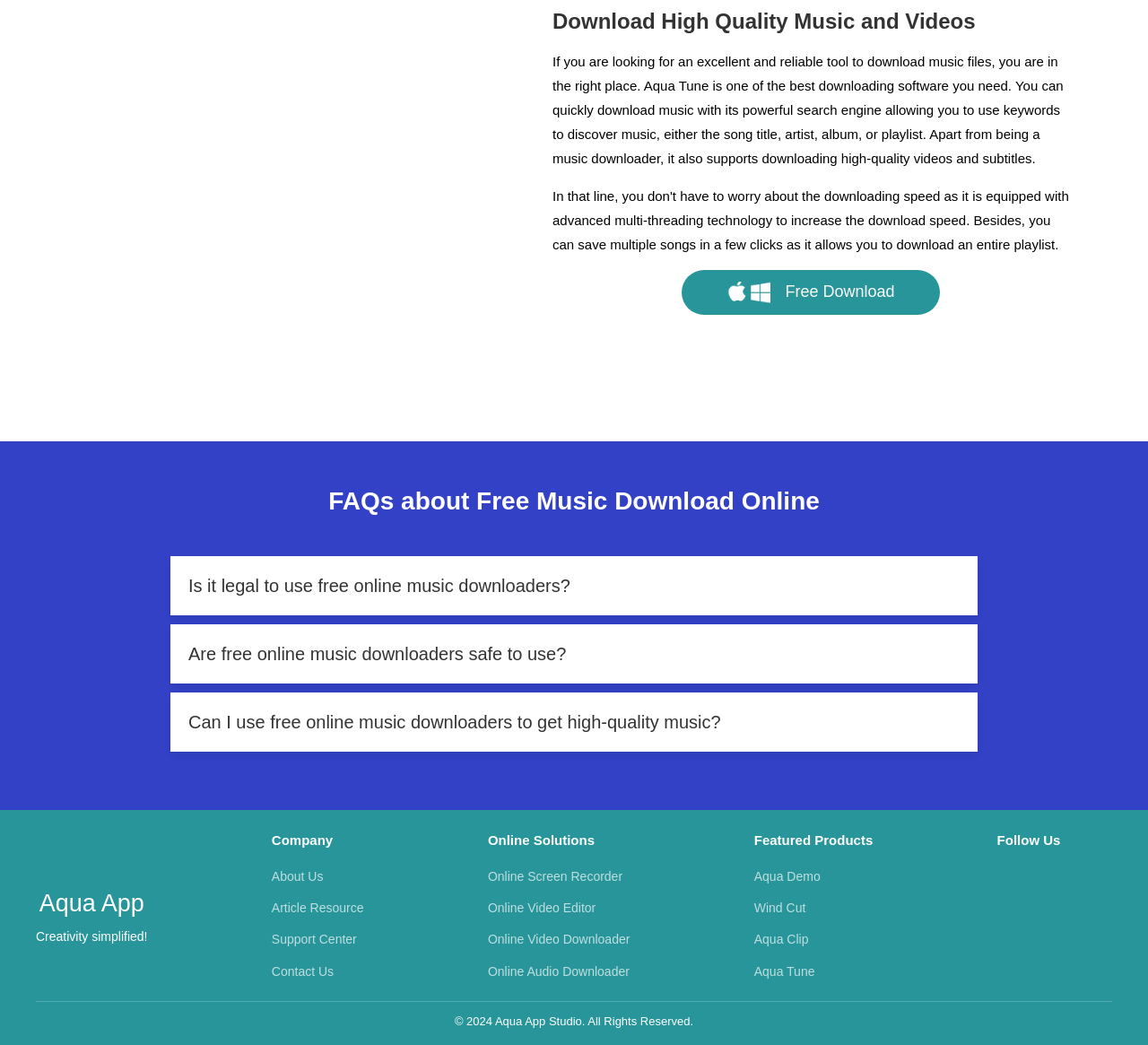Please respond in a single word or phrase: 
What is the company name?

Aqua App Studio